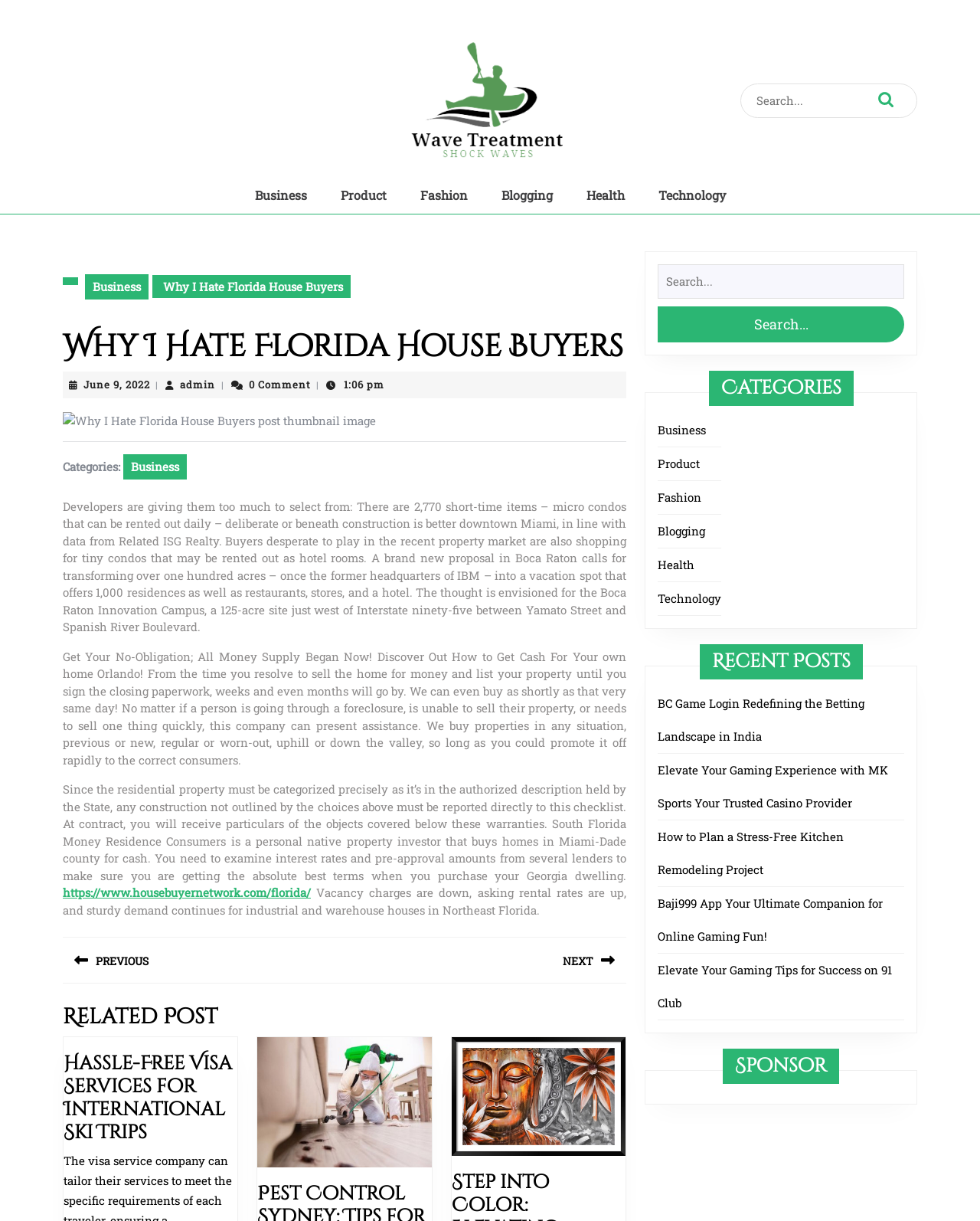Respond to the question with just a single word or phrase: 
What type of content is being discussed in the main article?

Real estate and property